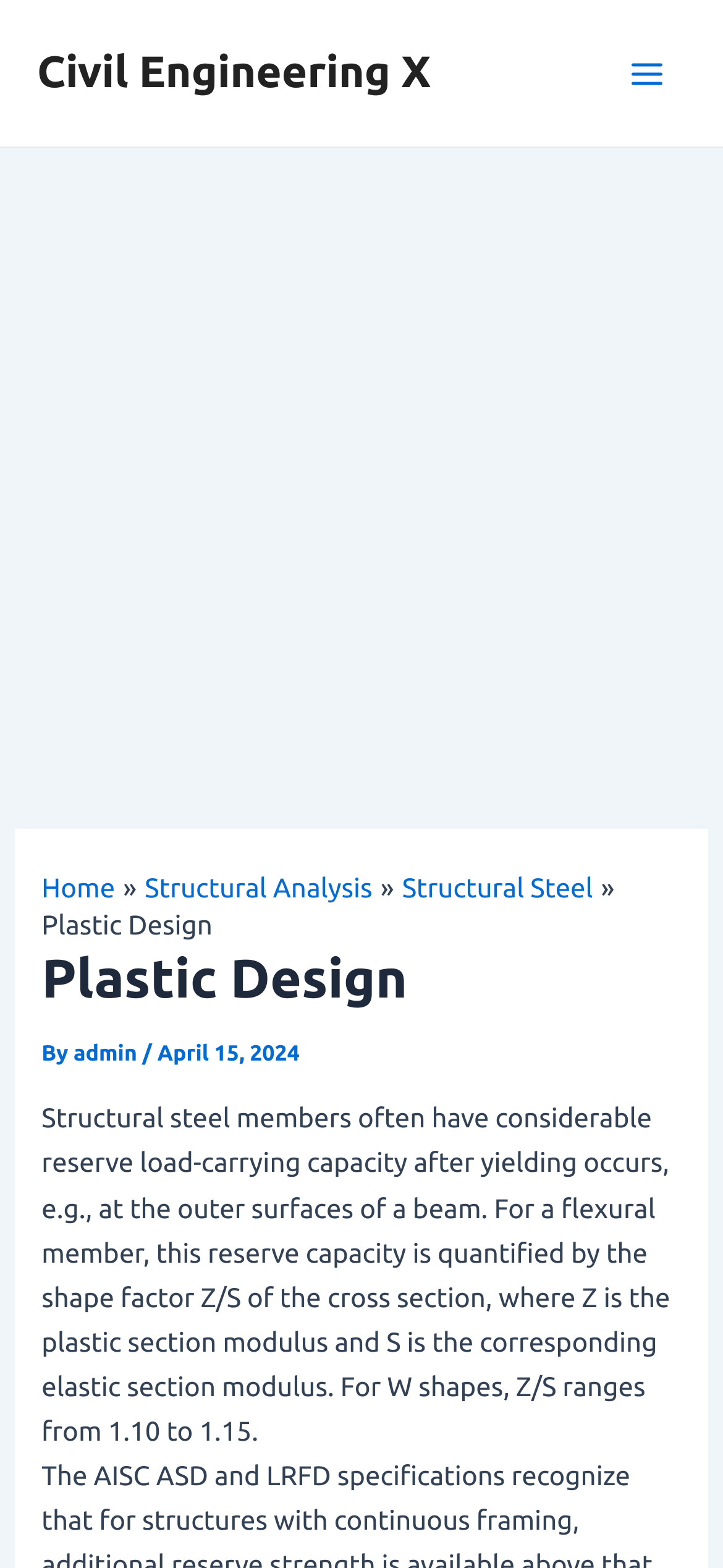Detail the various sections and features present on the webpage.

The webpage is titled "Plastic Design | Civil Engineering X" and has a main menu button at the top right corner. Below the title, there is a small image on the right side. The main content of the webpage is divided into two sections. On the left side, there is an advertisement iframe that takes up most of the vertical space. 

On the right side, there is a navigation section with breadcrumbs, which includes links to "Home", "Structural Analysis", and "Structural Steel". Below the breadcrumbs, there is a header section with a heading "Plastic Design" and some metadata, including the author "admin" and the date "April 15, 2024". 

The main content of the webpage is a long paragraph of text that discusses the reserve load-carrying capacity of structural steel members, including the concept of shape factor Z/S and its application to W shapes. This text is located below the header section and takes up most of the remaining vertical space.